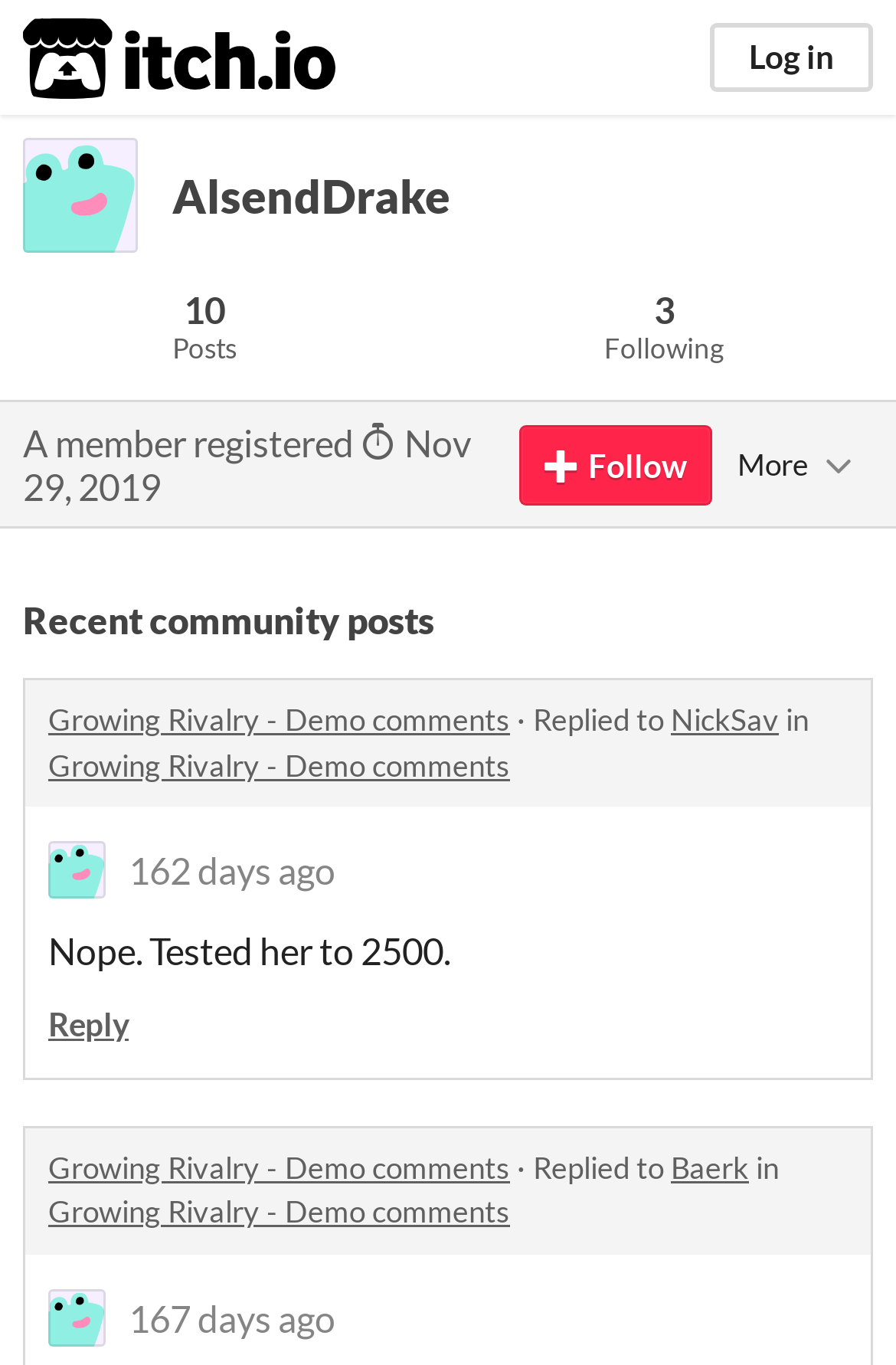Please determine the bounding box coordinates of the element's region to click in order to carry out the following instruction: "Reply to a comment". The coordinates should be four float numbers between 0 and 1, i.e., [left, top, right, bottom].

[0.054, 0.735, 0.144, 0.764]